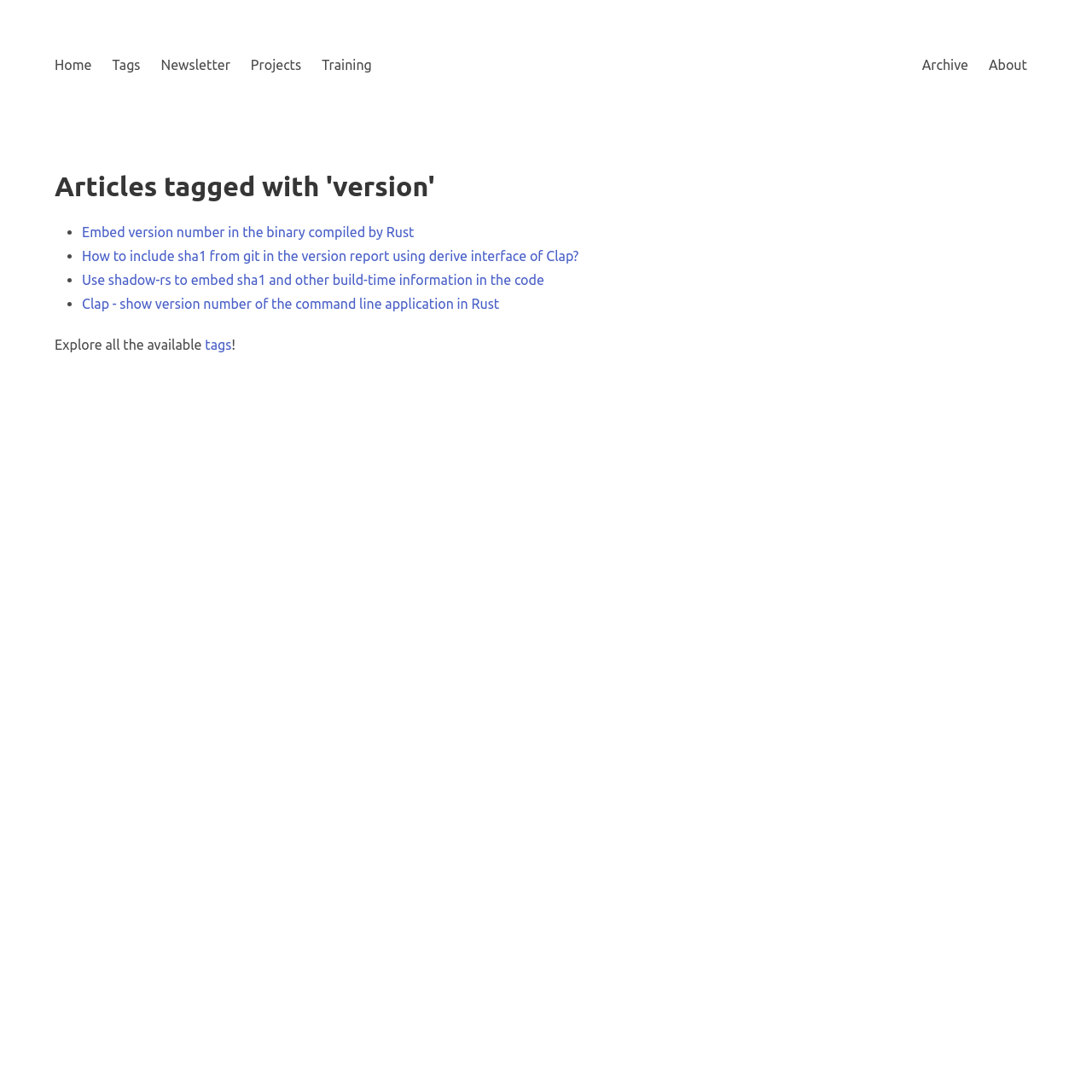Determine the bounding box coordinates of the section to be clicked to follow the instruction: "read about Clap - show version number of the command line application in Rust". The coordinates should be given as four float numbers between 0 and 1, formatted as [left, top, right, bottom].

[0.075, 0.271, 0.457, 0.285]